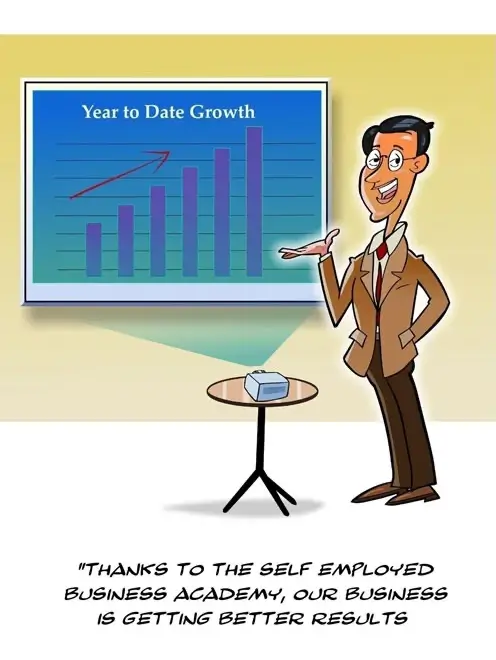Elaborate on the image with a comprehensive description.

The image depicts a cheerful character presenting a graph labeled "Year to Date Growth," which illustrates a positive upward trend in business performance. The character, dressed in a light brown suit, gestures toward the graph while confidently acknowledging the impact of the Self Employed Business Academy on business results. Below the character, a quote reads, "Thanks to the Self Employed Business Academy, our business is getting better results." This vibrant scene emphasizes the value of education and support for self-employed individuals in achieving their business goals.